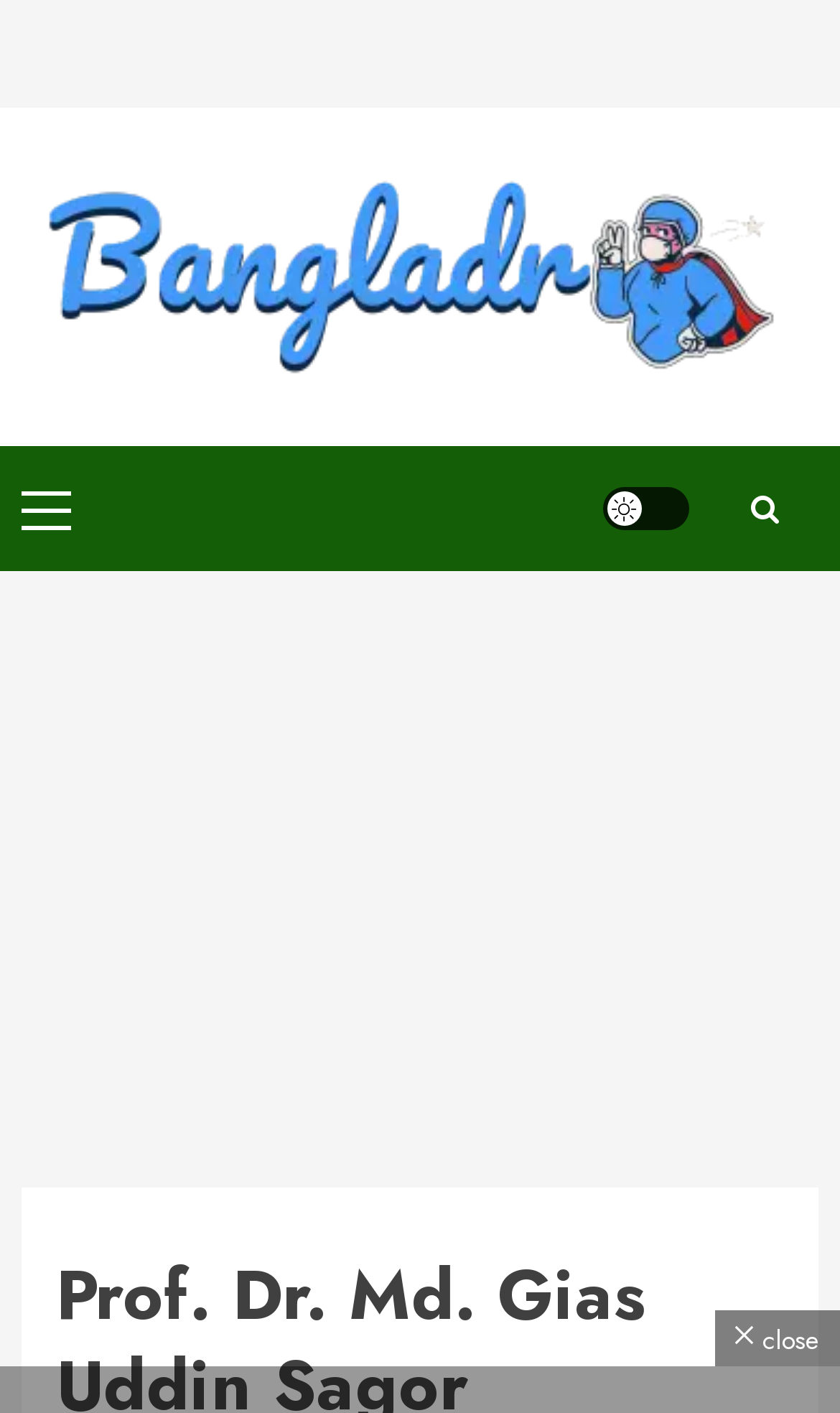Explain the features and main sections of the webpage comprehensively.

The webpage appears to be a professional profile page for Prof. Dr. Md. Gias Uddin Sagor, a specialist in mental health, brain disorders, headaches, and epilepsy in Chittagong. 

At the top left of the page, there is a link to "BanglaDr.Com" accompanied by an image with the same name, which likely serves as a logo. 

To the right of the logo, there is a primary menu control, indicated by a link labeled "Primary Menu". 

On the opposite side of the page, near the top right corner, there is a "Light/Dark Button" link, which is likely a toggle for switching between light and dark modes. 

Adjacent to the light/dark button, there is another link containing an icon represented by the Unicode character "\uf002", which may be a search or settings icon. 

At the bottom right corner of the page, there is a "close" button, likely used to dismiss a popup or modal window.